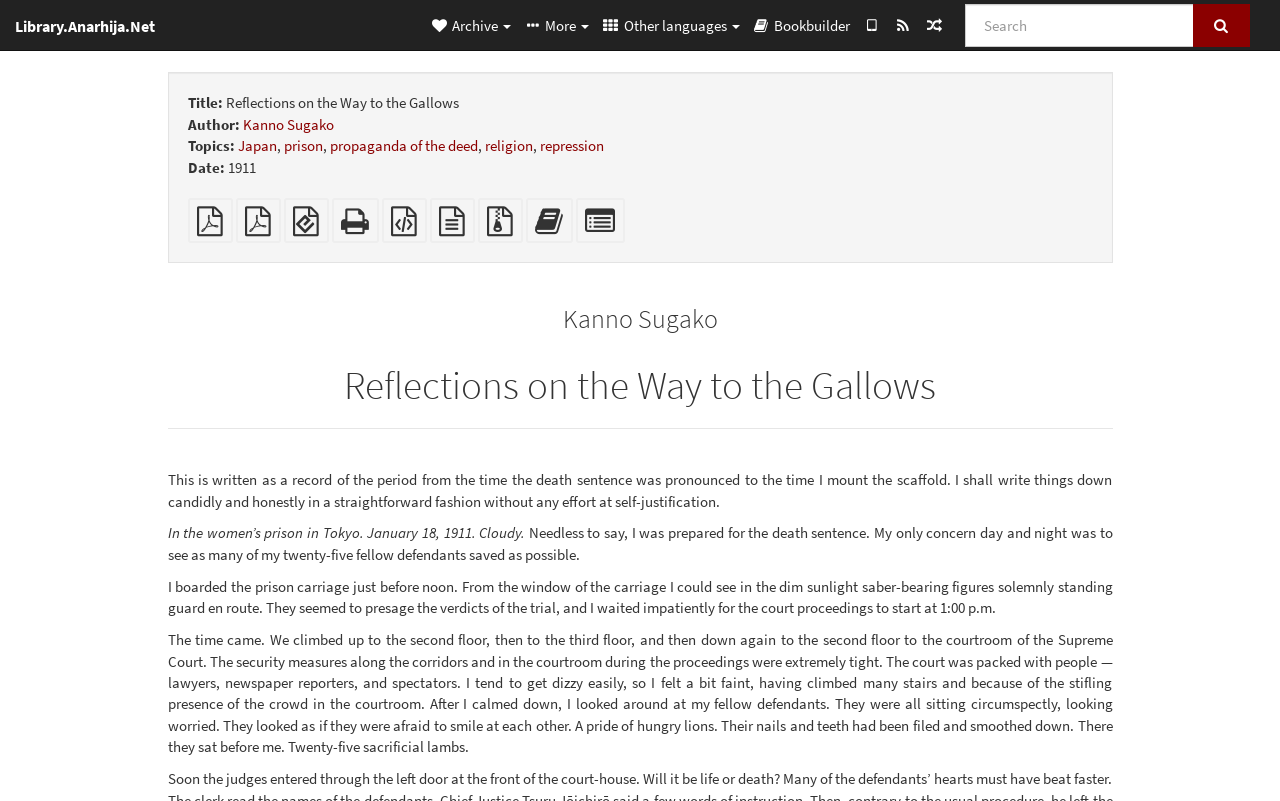Determine the bounding box coordinates for the clickable element to execute this instruction: "Search for a text". Provide the coordinates as four float numbers between 0 and 1, i.e., [left, top, right, bottom].

[0.754, 0.004, 0.933, 0.058]